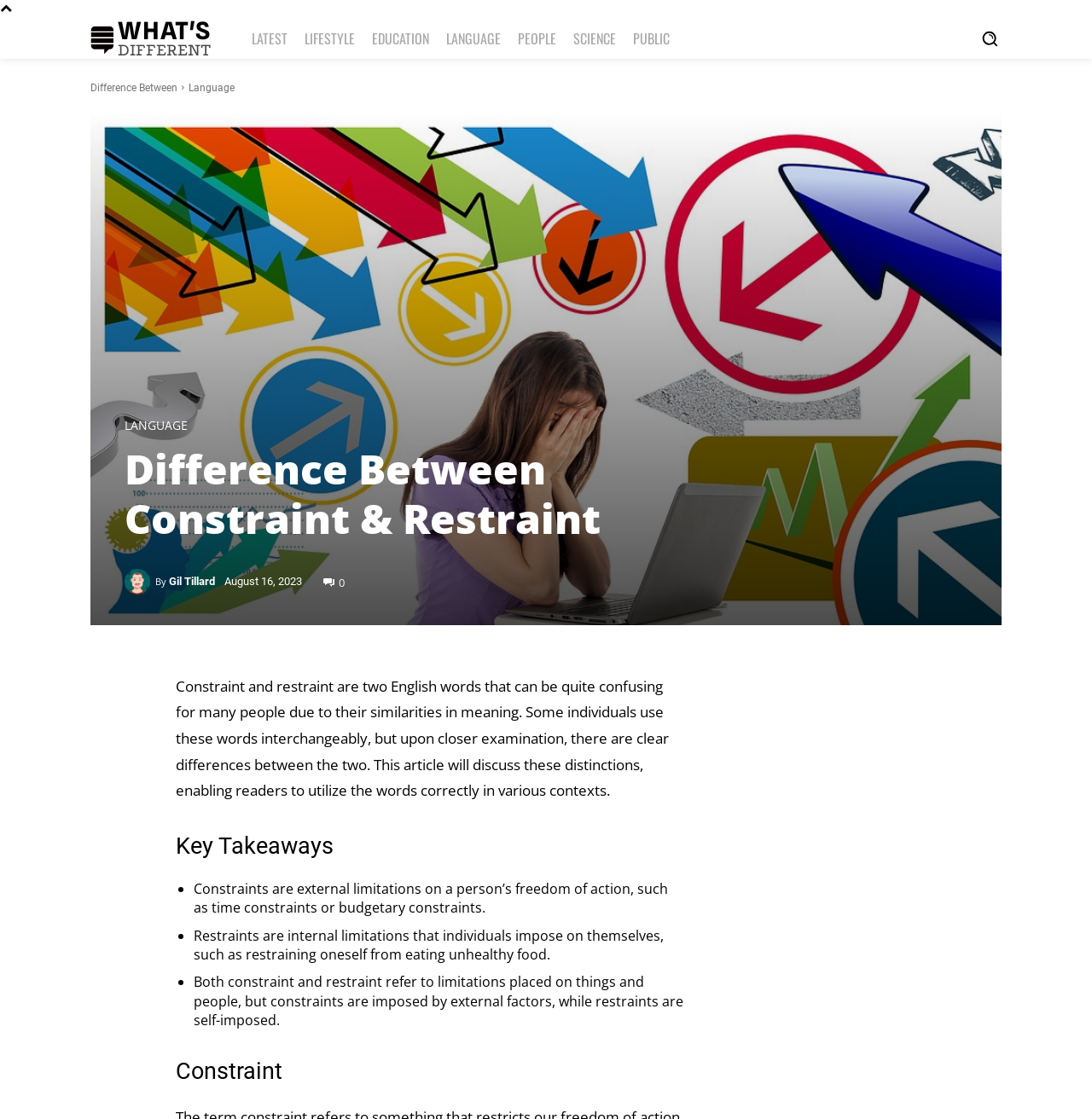Who is the author of this article?
Answer the question with a single word or phrase by looking at the picture.

Gil Tillard